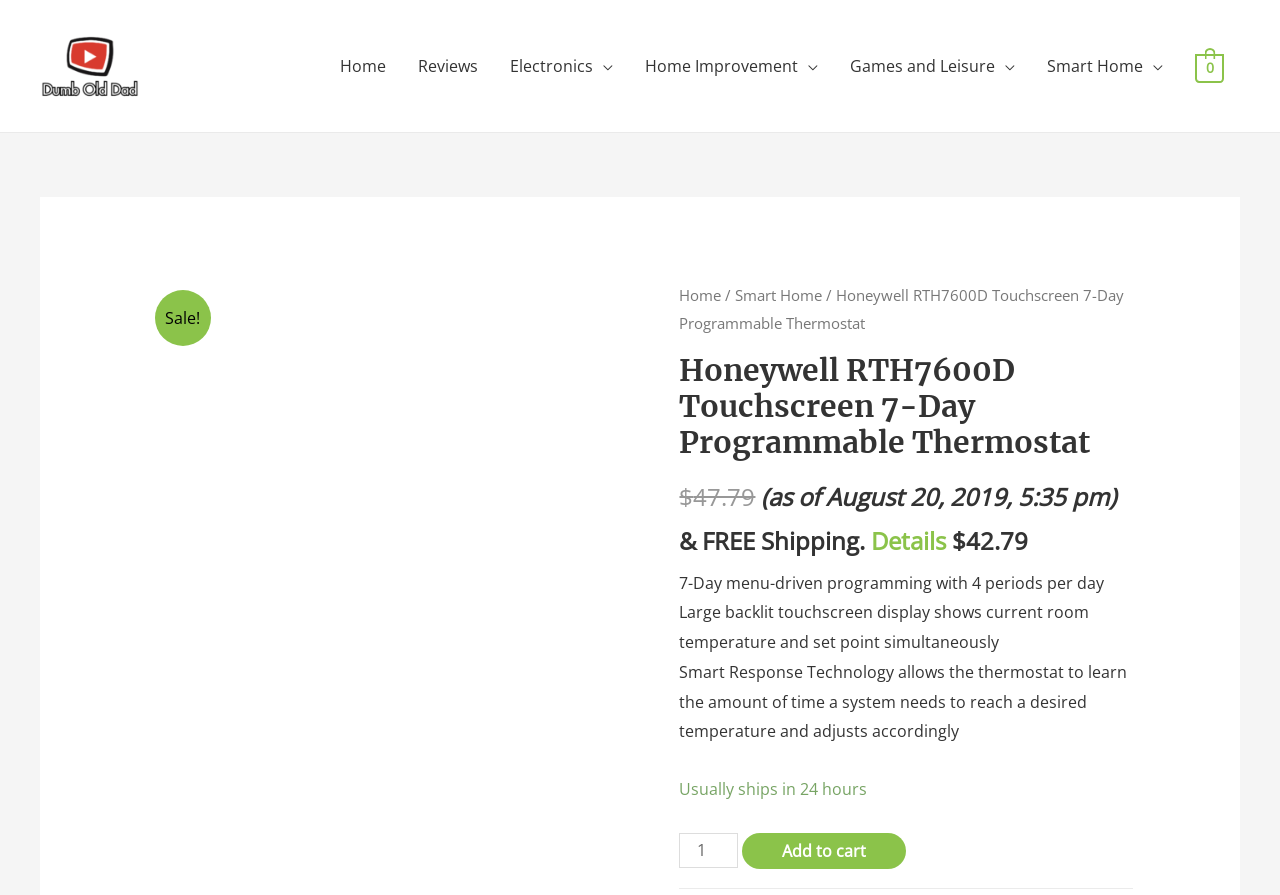Could you provide the bounding box coordinates for the portion of the screen to click to complete this instruction: "View the 'Honeywell RTH7600D Touchscreen 7-Day Programmable Thermostat' product details"?

[0.681, 0.586, 0.739, 0.623]